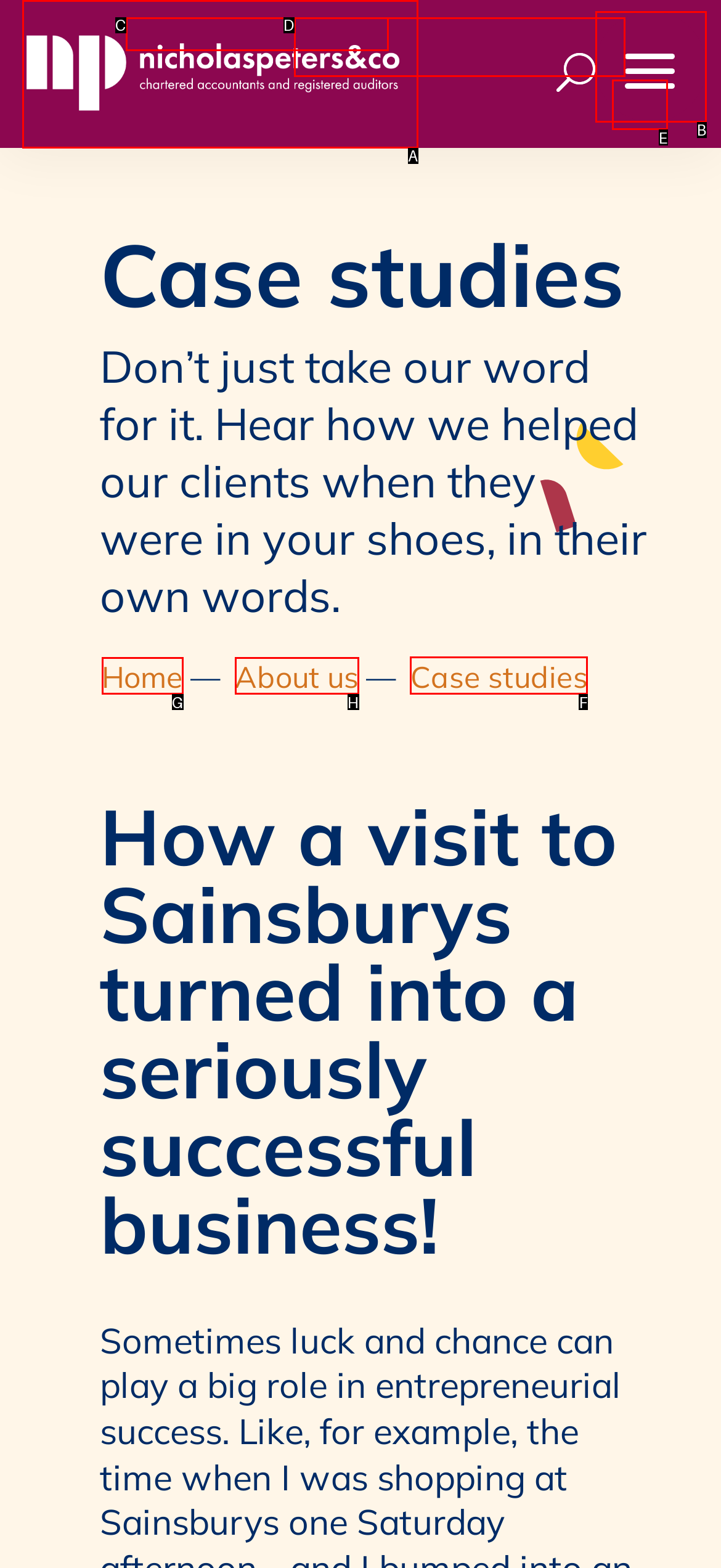Pick the HTML element that should be clicked to execute the task: Explore case studies
Respond with the letter corresponding to the correct choice.

F